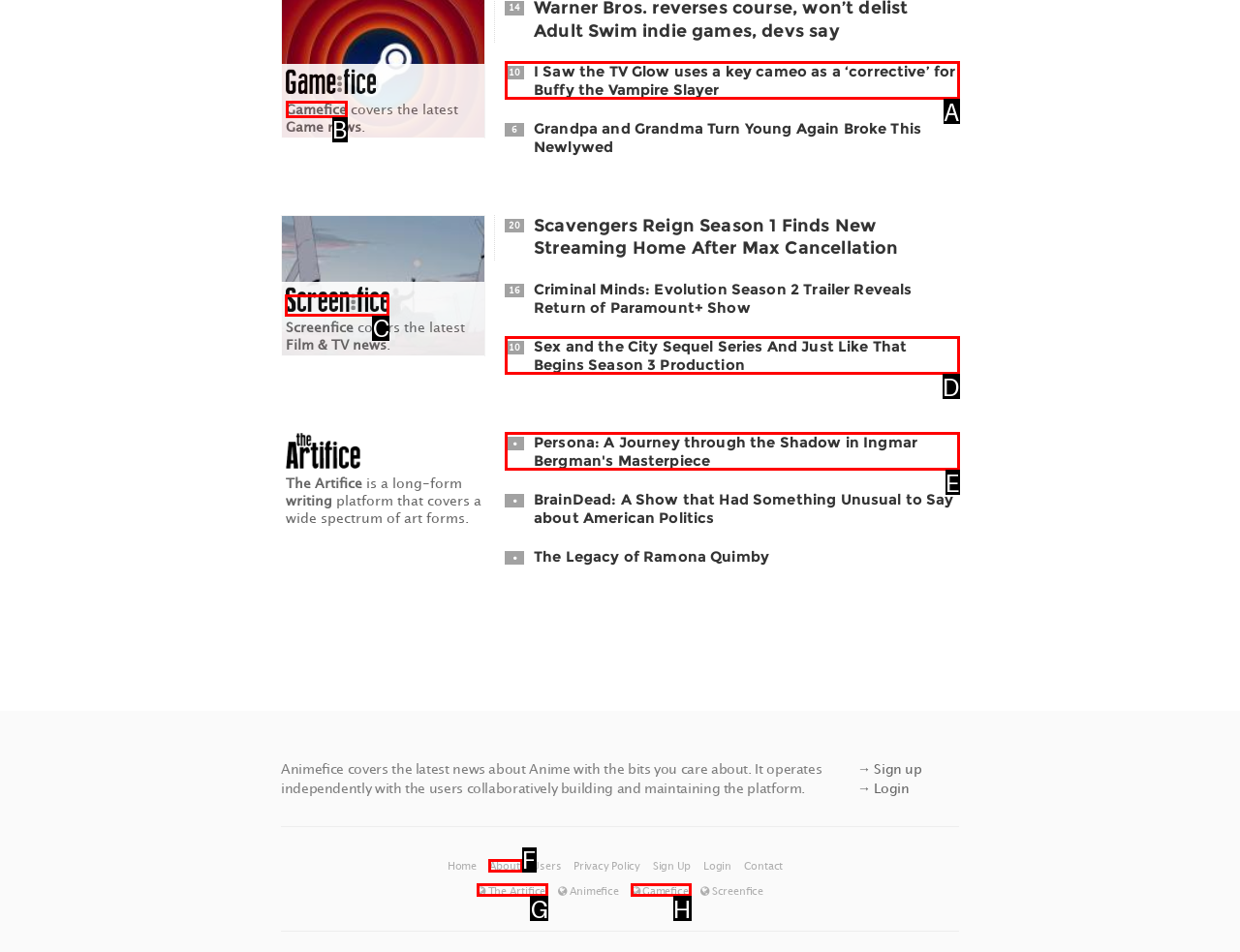Out of the given choices, which letter corresponds to the UI element required to go to Screenfice? Answer with the letter.

C